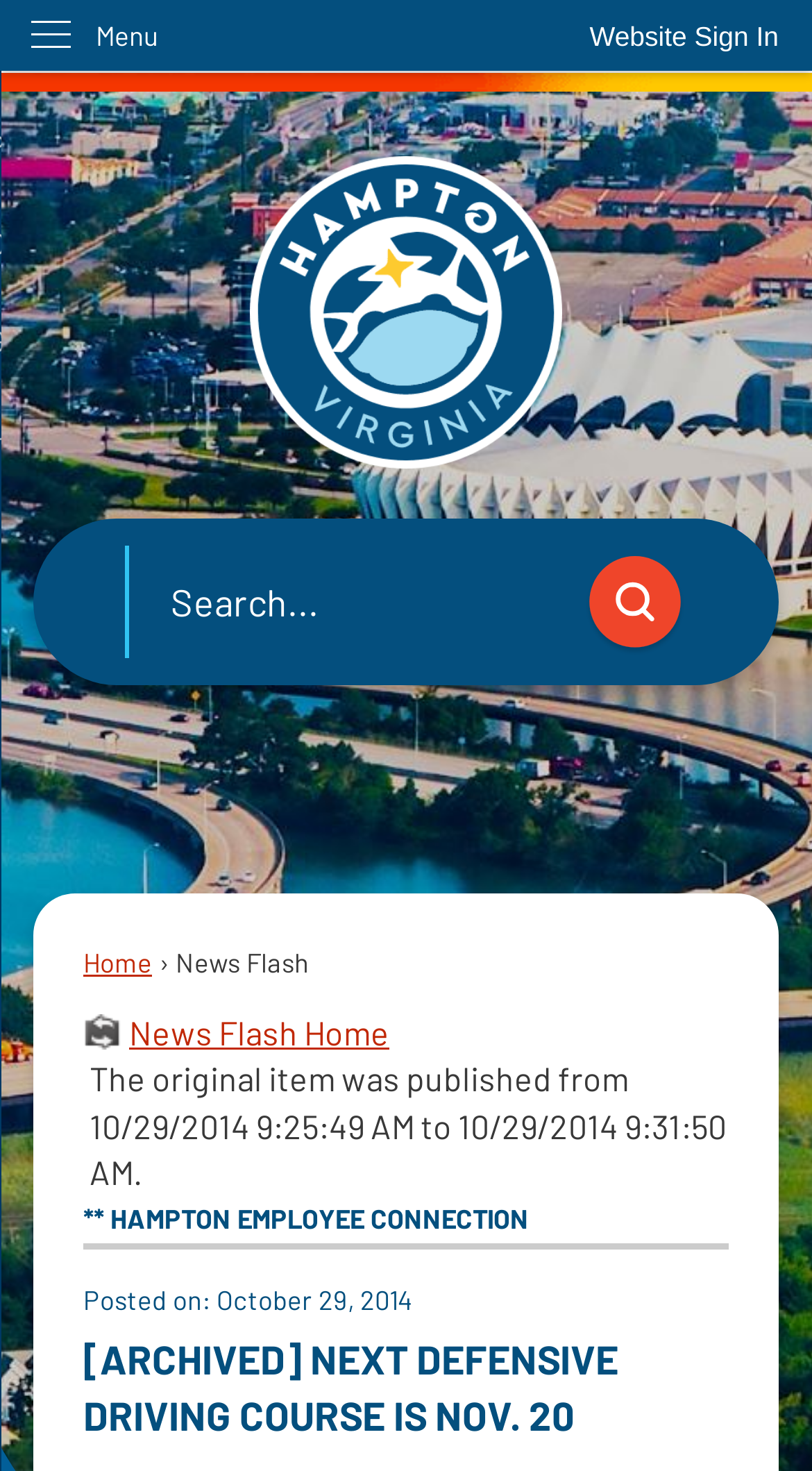Given the description of the UI element: "Website Sign In", predict the bounding box coordinates in the form of [left, top, right, bottom], with each value being a float between 0 and 1.

[0.685, 0.0, 1.0, 0.05]